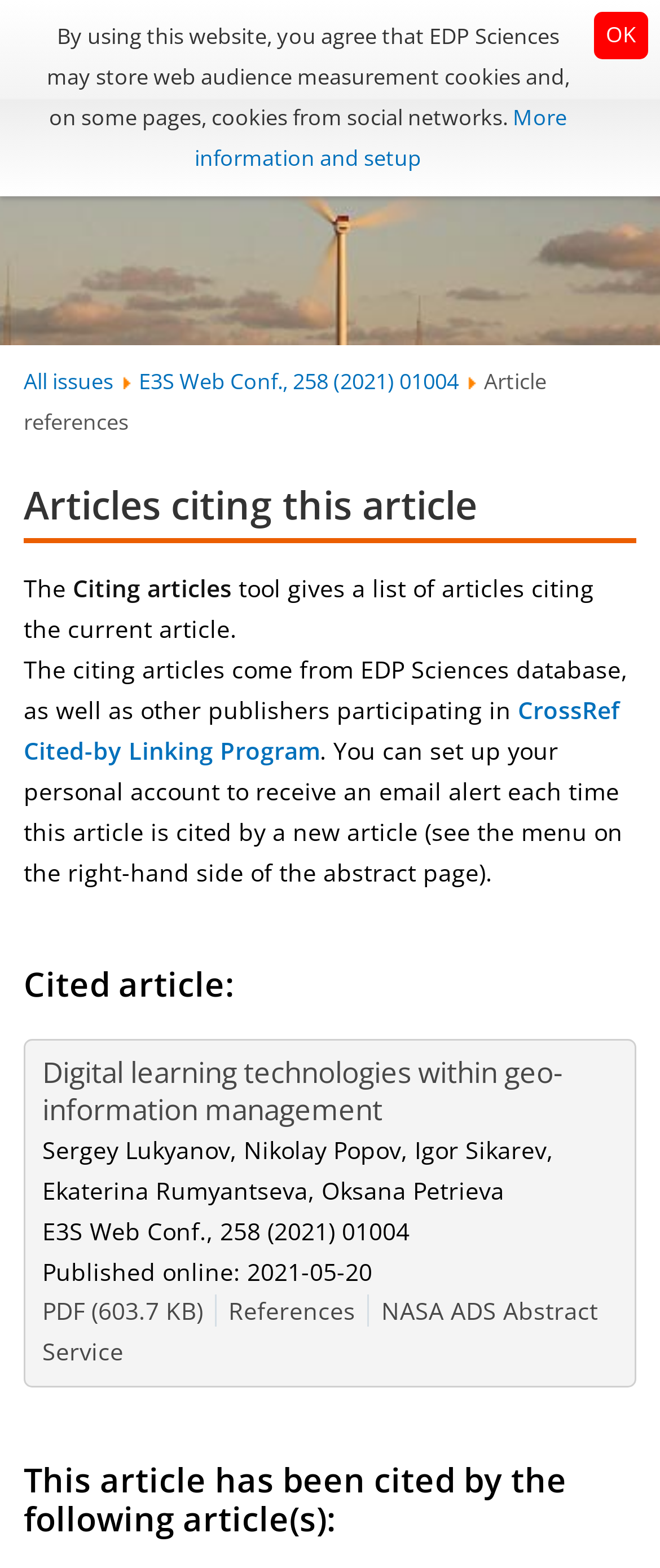Determine the bounding box coordinates of the target area to click to execute the following instruction: "Search for articles."

[0.742, 0.063, 0.784, 0.094]